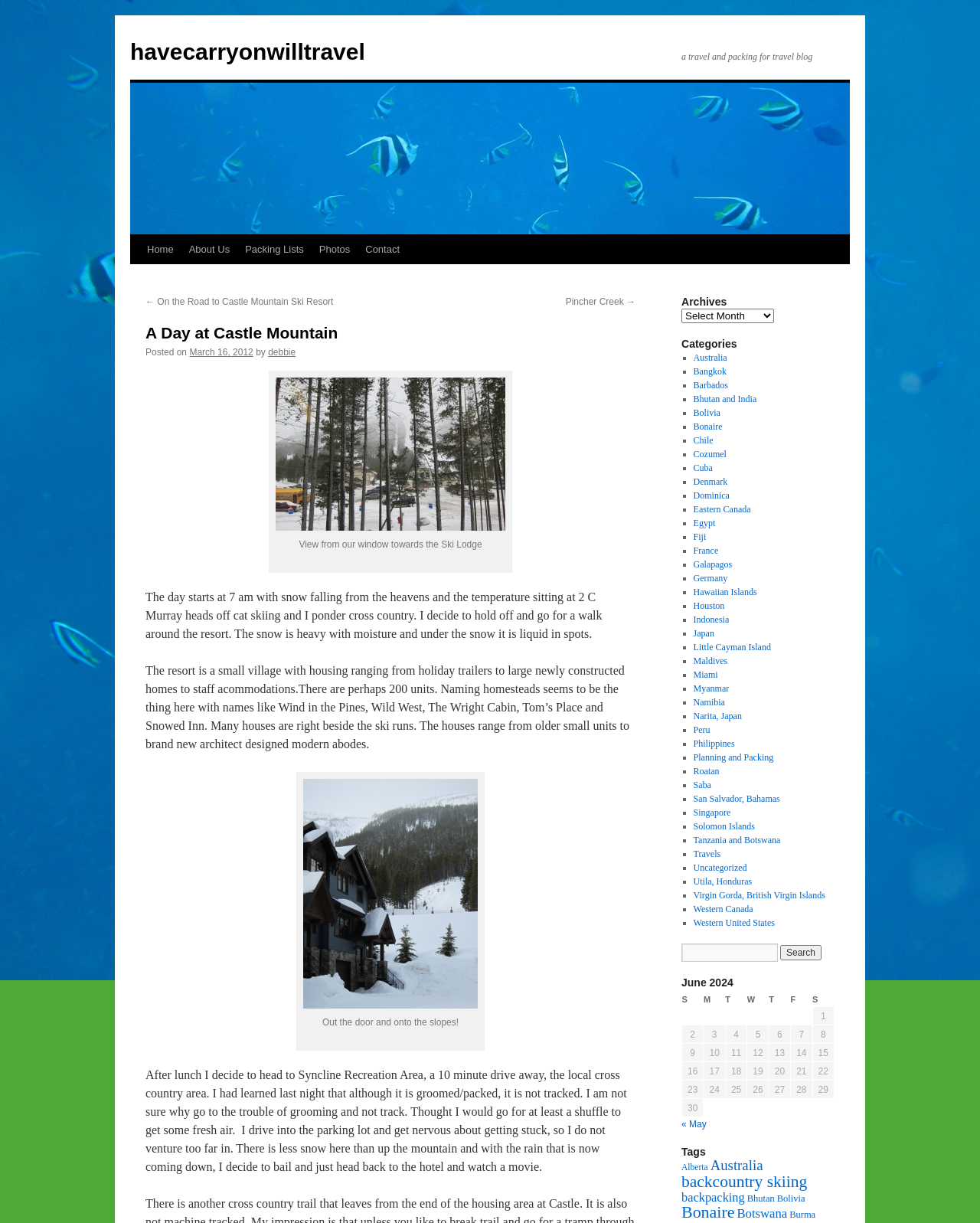Identify the bounding box coordinates of the region I need to click to complete this instruction: "View the 'Packing Lists' page".

[0.242, 0.192, 0.318, 0.216]